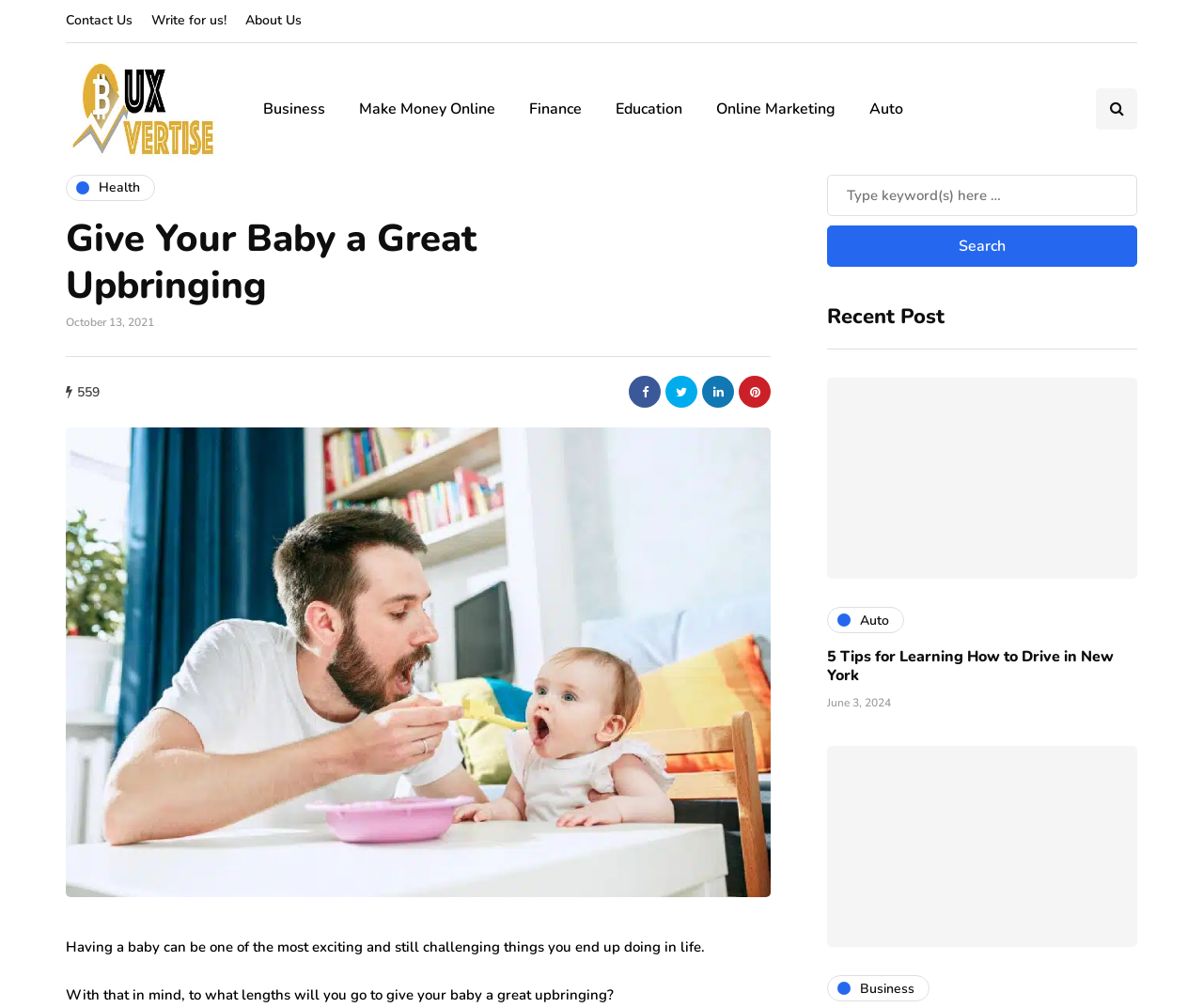Predict the bounding box coordinates of the UI element that matches this description: "Auto". The coordinates should be in the format [left, top, right, bottom] with each value between 0 and 1.

[0.709, 0.087, 0.765, 0.128]